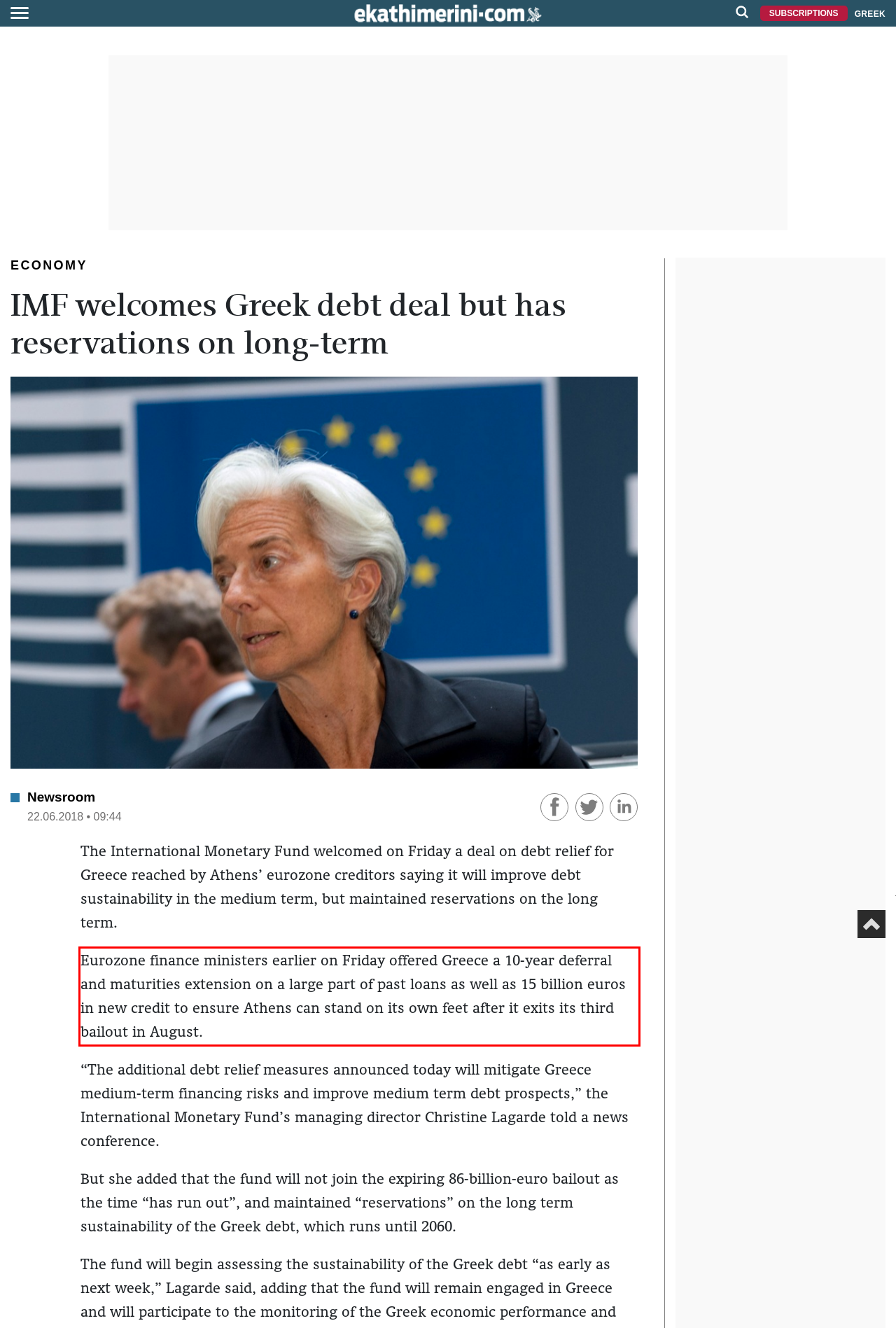Within the screenshot of the webpage, locate the red bounding box and use OCR to identify and provide the text content inside it.

Eurozone finance ministers earlier on Friday offered Greece a 10-year deferral and maturities extension on a large part of past loans as well as 15 billion euros in new credit to ensure Athens can stand on its own feet after it exits its third bailout in August.